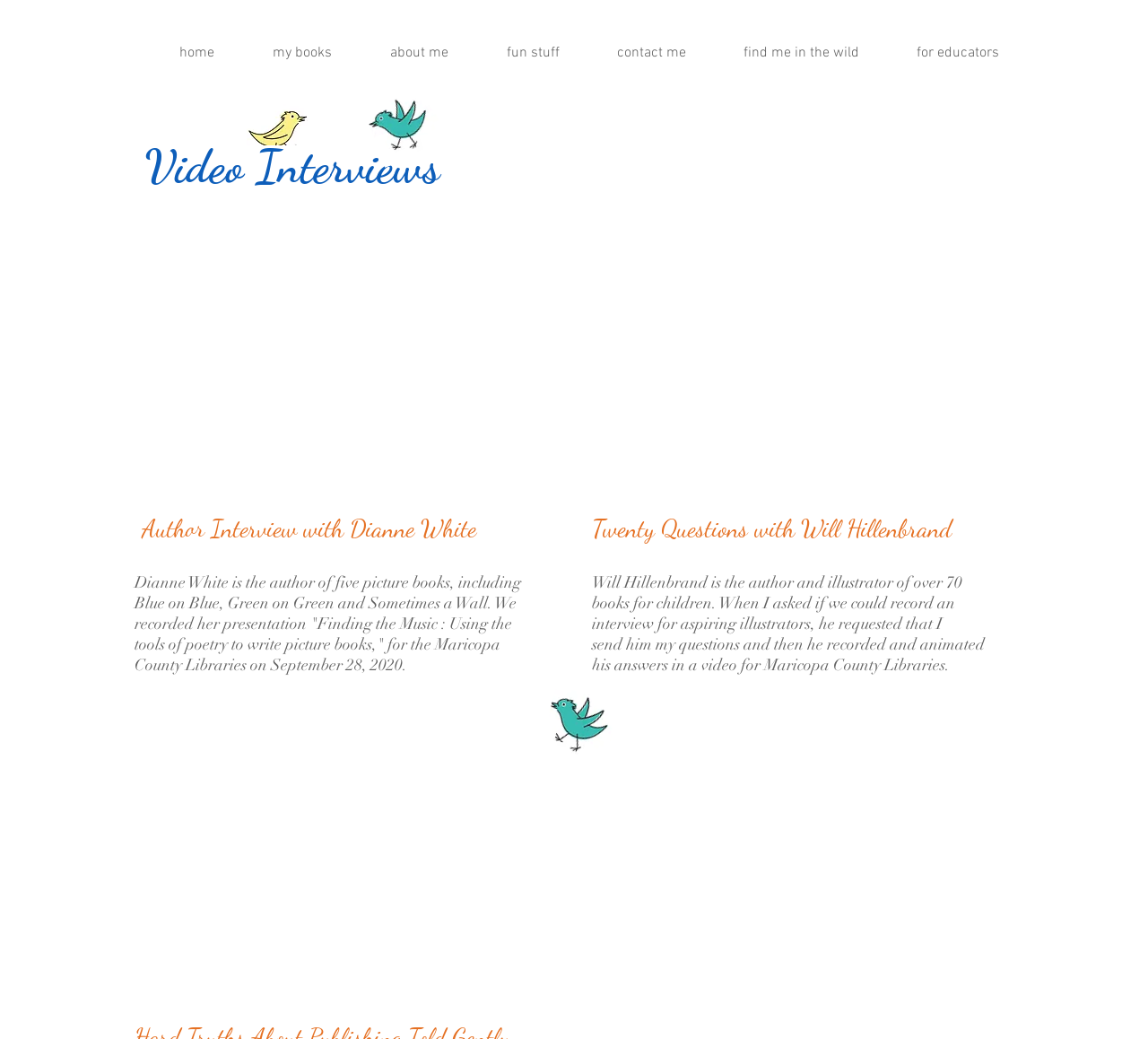What is the name of the author who wrote 'Blue on Blue'?
Analyze the image and provide a thorough answer to the question.

I found the text that mentions 'Dianne White is the author of five picture books, including Blue on Blue, Green on Green and Sometimes a Wall.' This text indicates that Dianne White is the author of 'Blue on Blue'.